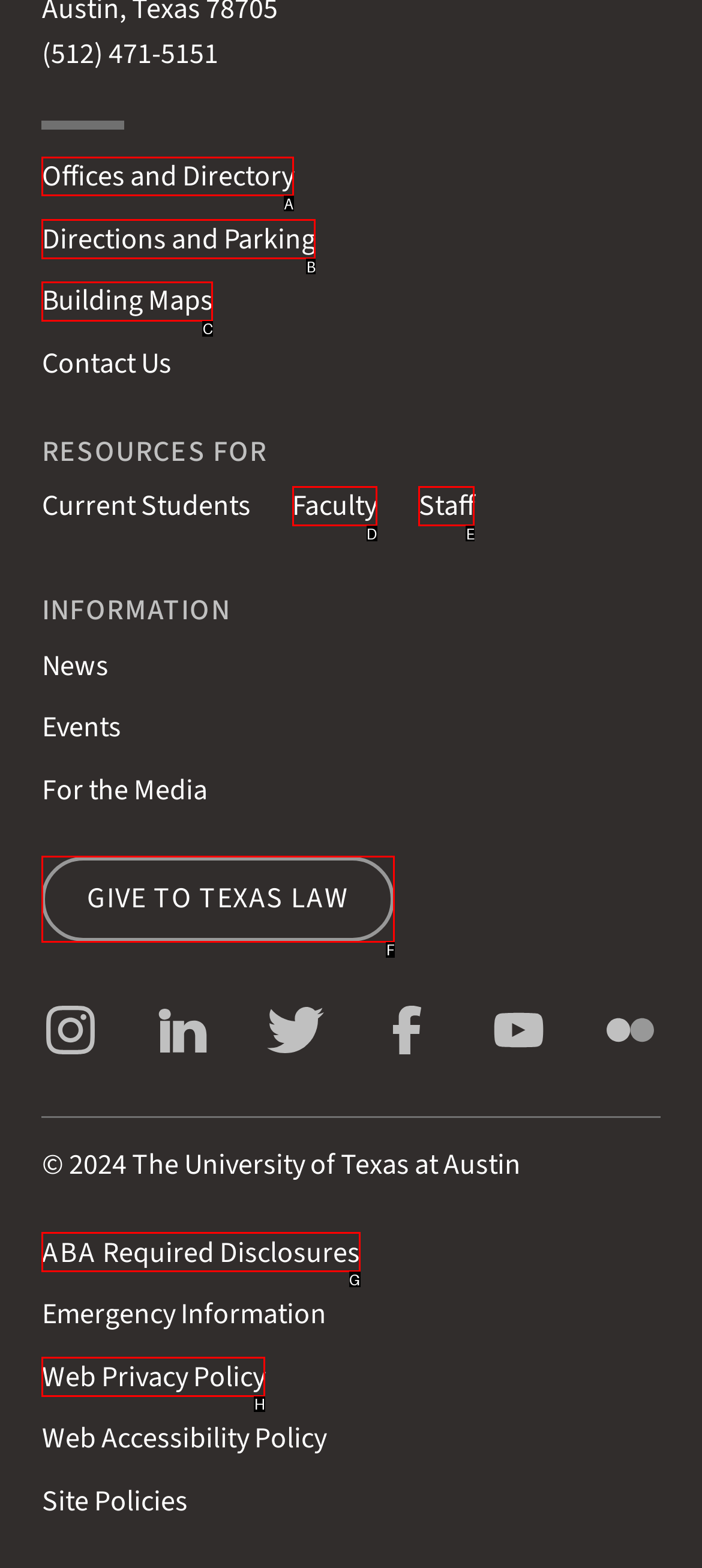Determine the HTML element to click for the instruction: Read the NEWSLETTER.
Answer with the letter corresponding to the correct choice from the provided options.

None